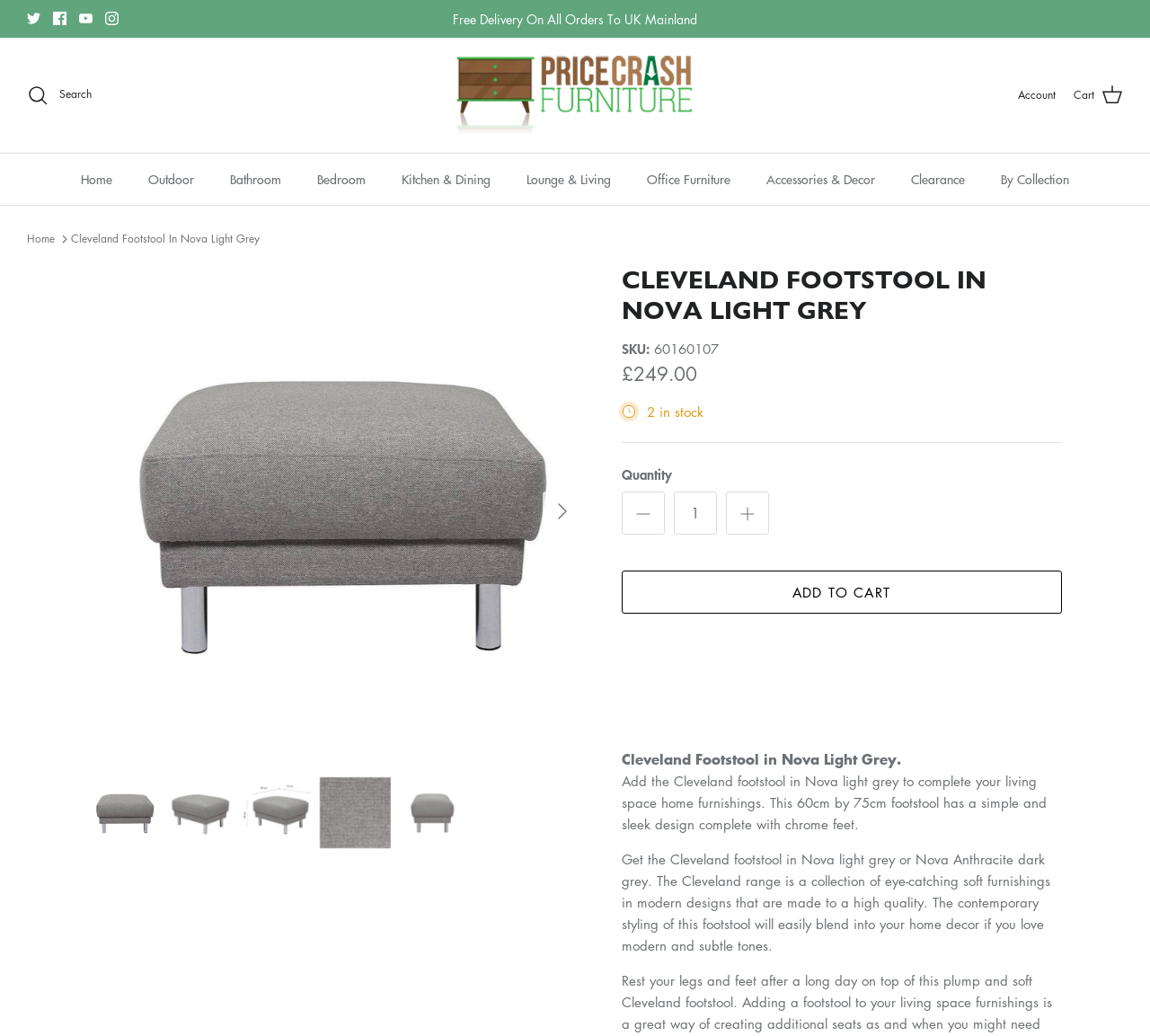How many items are in stock?
Respond with a short answer, either a single word or a phrase, based on the image.

2